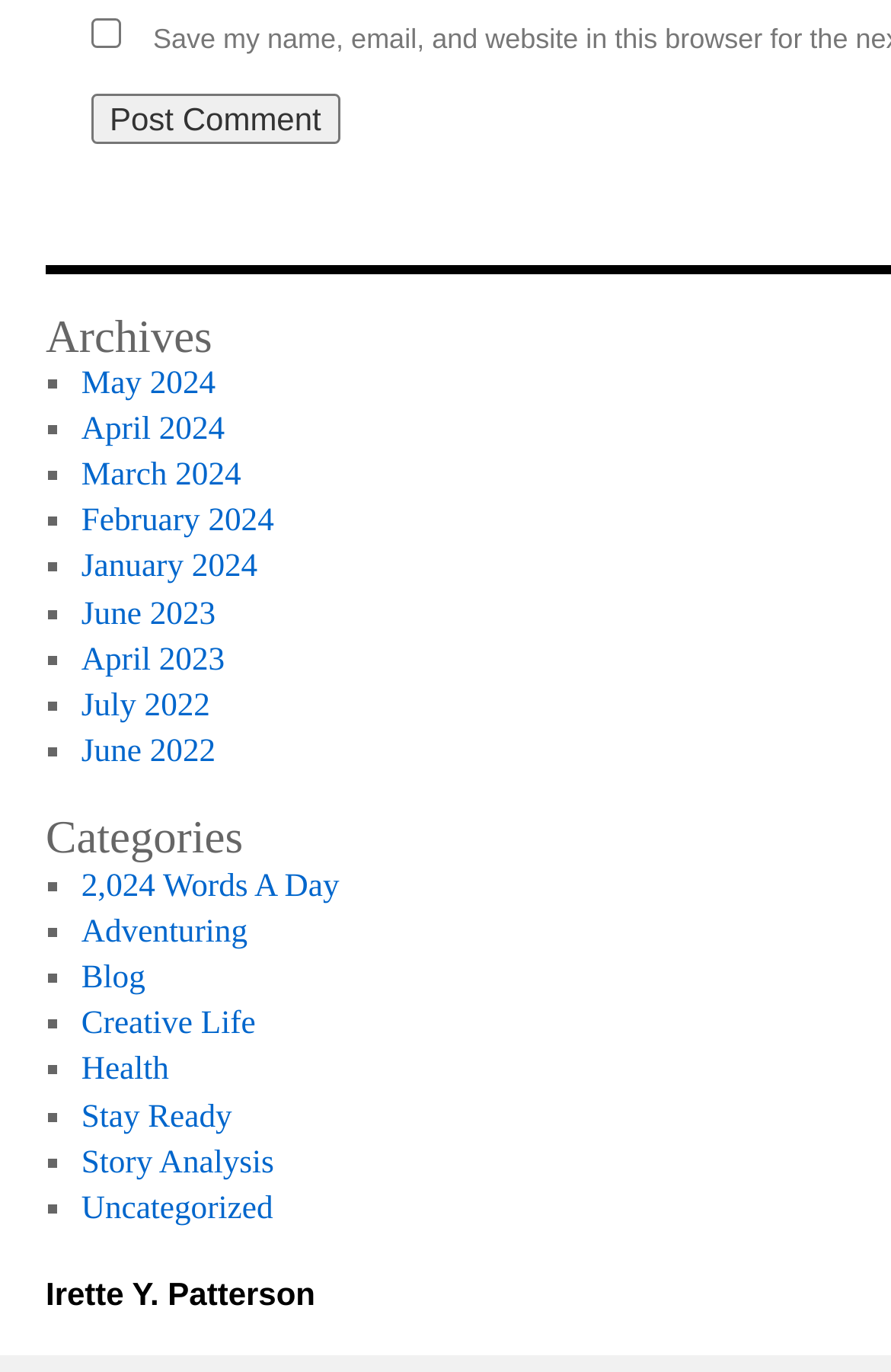Determine the bounding box coordinates of the clickable element to complete this instruction: "Save login information". Provide the coordinates in the format of four float numbers between 0 and 1, [left, top, right, bottom].

[0.103, 0.012, 0.136, 0.034]